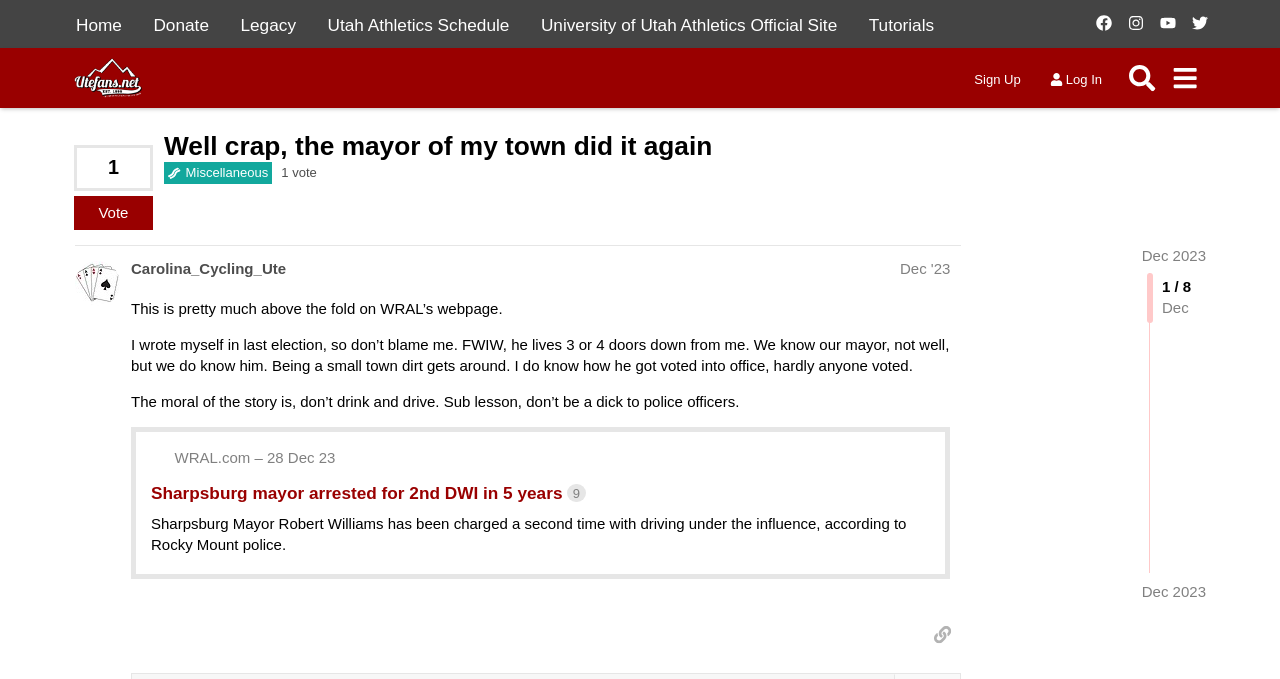Who is the author of the article?
Using the visual information, answer the question in a single word or phrase.

Carolina_Cycling_Ute